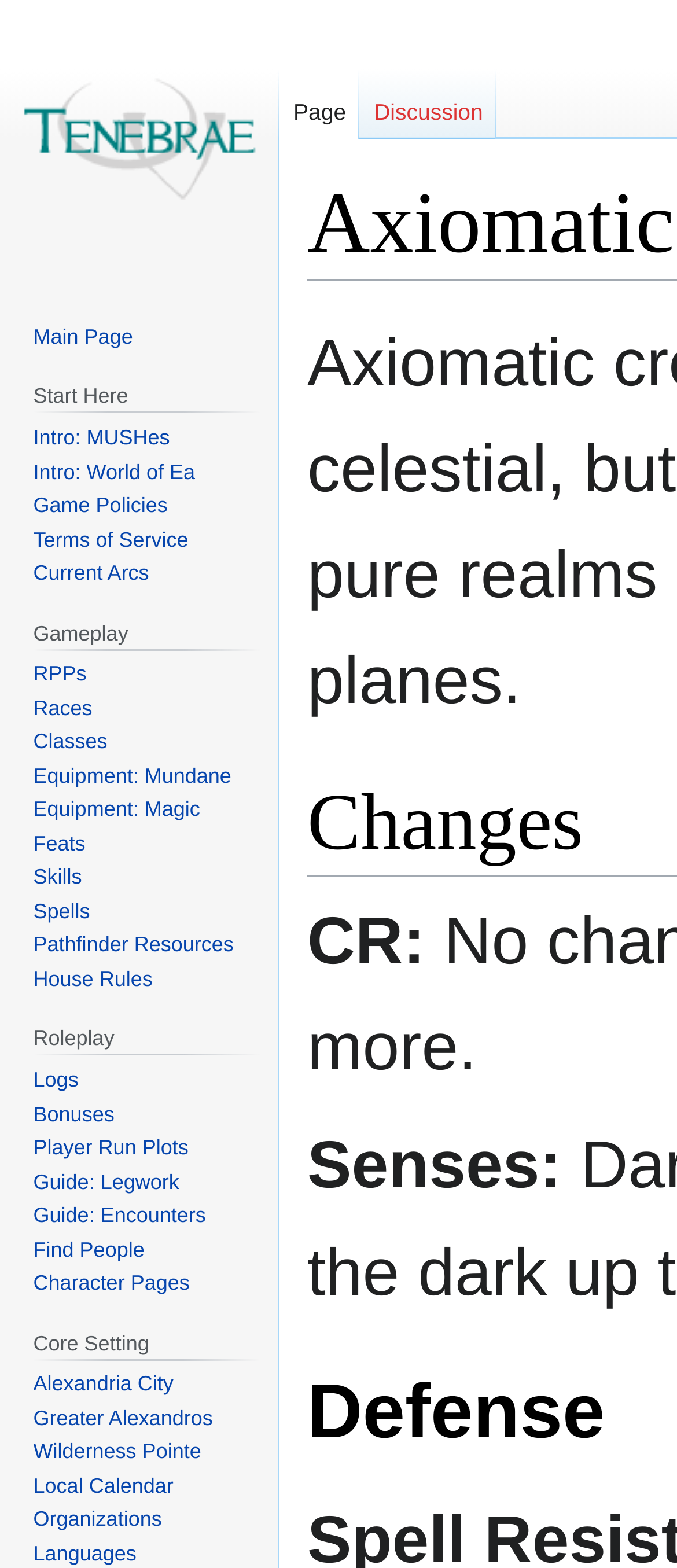Respond to the question with just a single word or phrase: 
What is the first link under 'Start Here'?

Intro: MUSHes